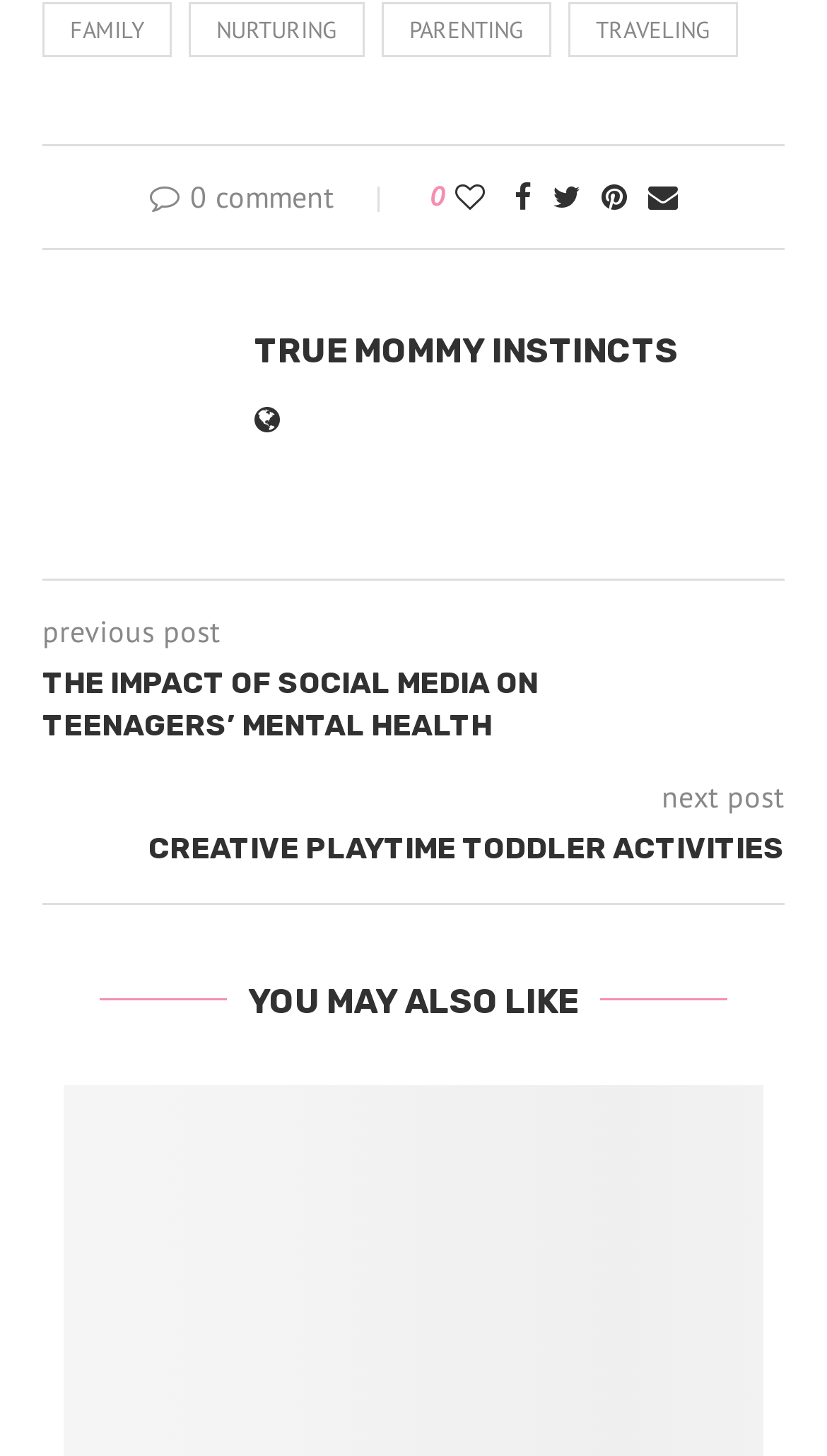Respond with a single word or short phrase to the following question: 
What are the sharing options available?

Facebook, Twitter, Pinterest, Email